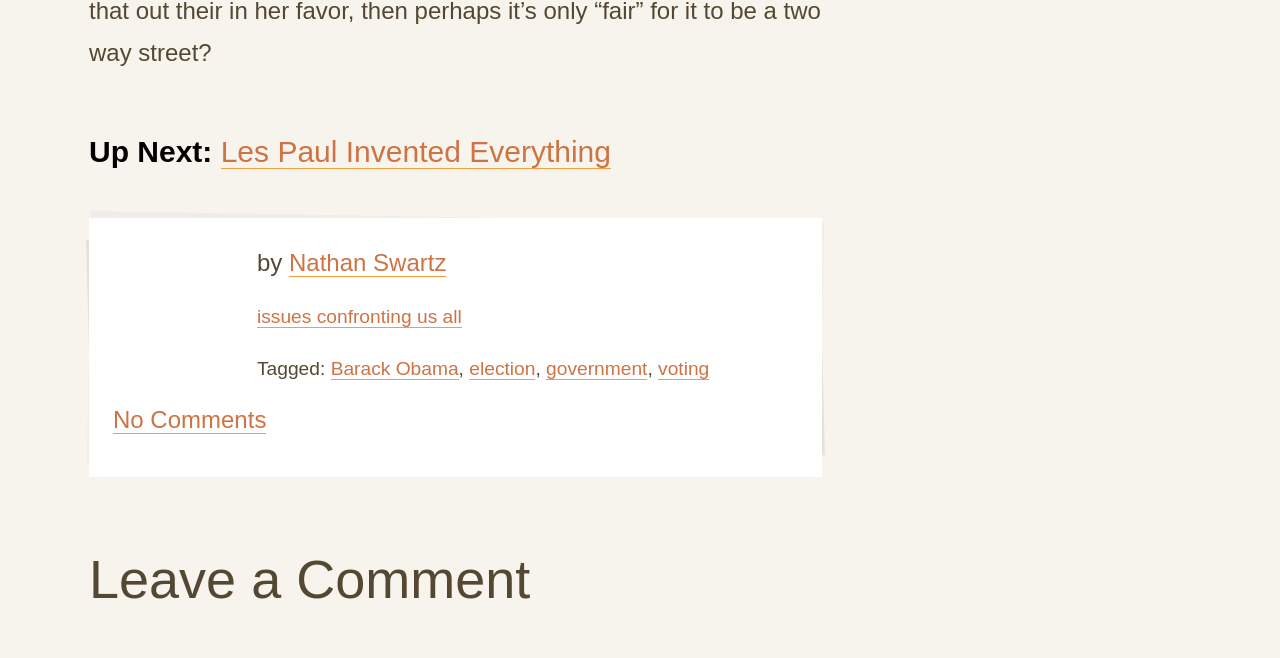How many comments are there in the article?
Based on the screenshot, provide your answer in one word or phrase.

No Comments